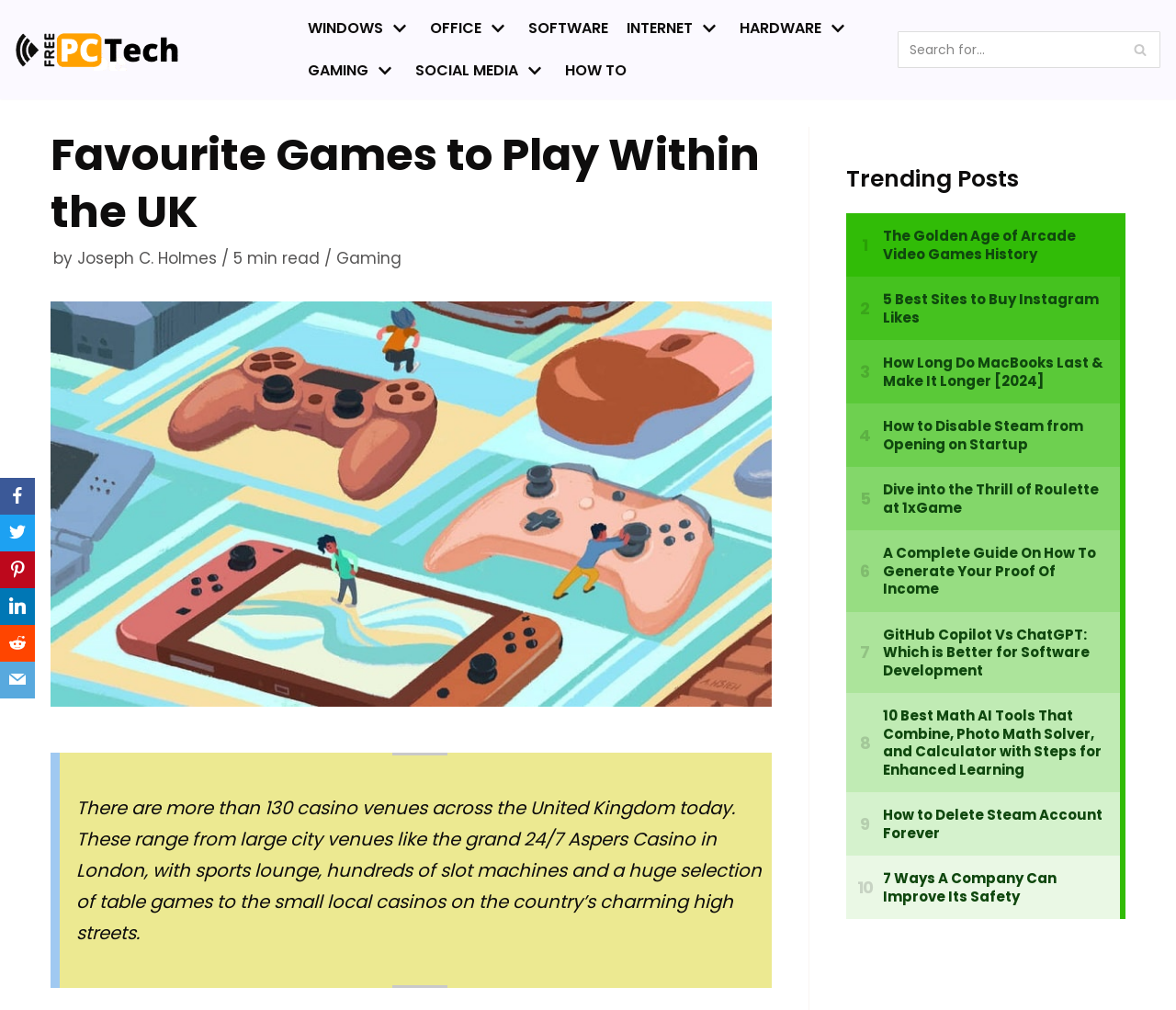What is the primary heading on this webpage?

Favourite Games to Play Within the UK